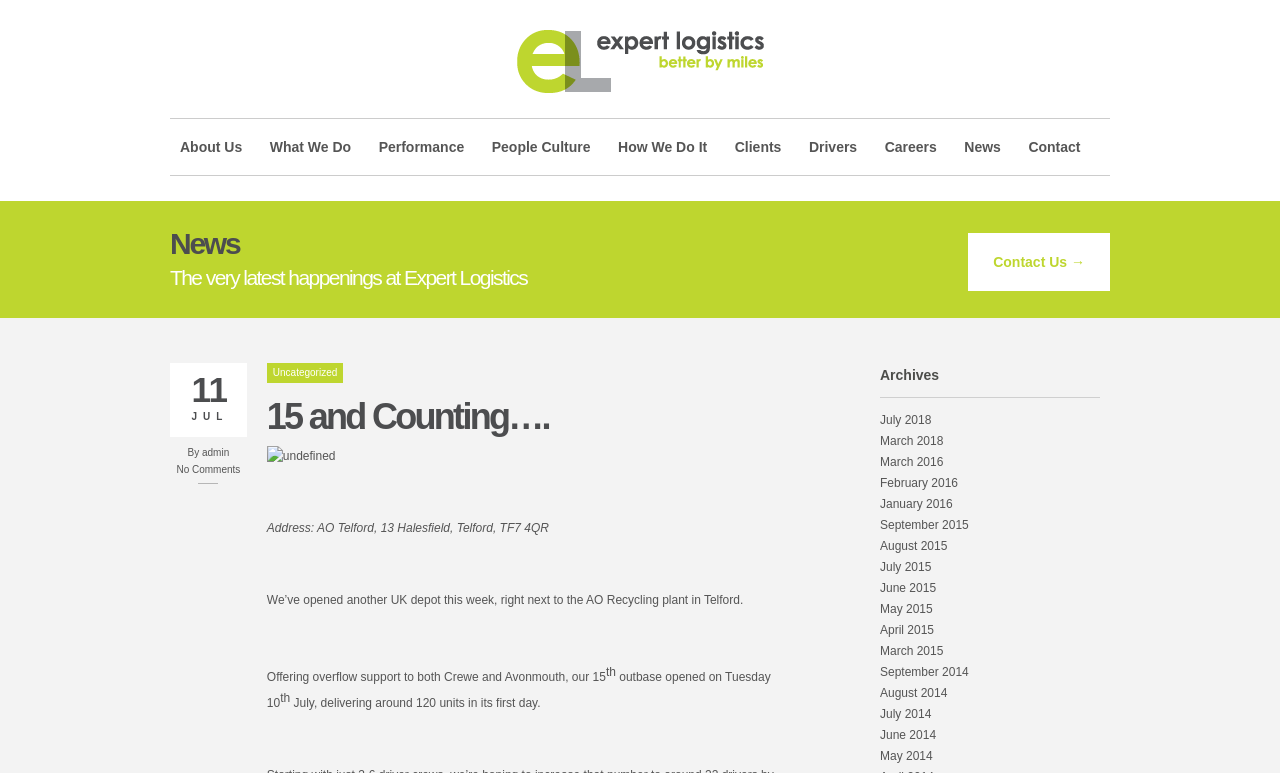What is the address of the AO Telford depot?
Use the information from the image to give a detailed answer to the question.

The address of the AO Telford depot can be found in the text of the news article, which provides the full address as 'AO Telford, 13 Halesfield, Telford, TF7 4QR'.